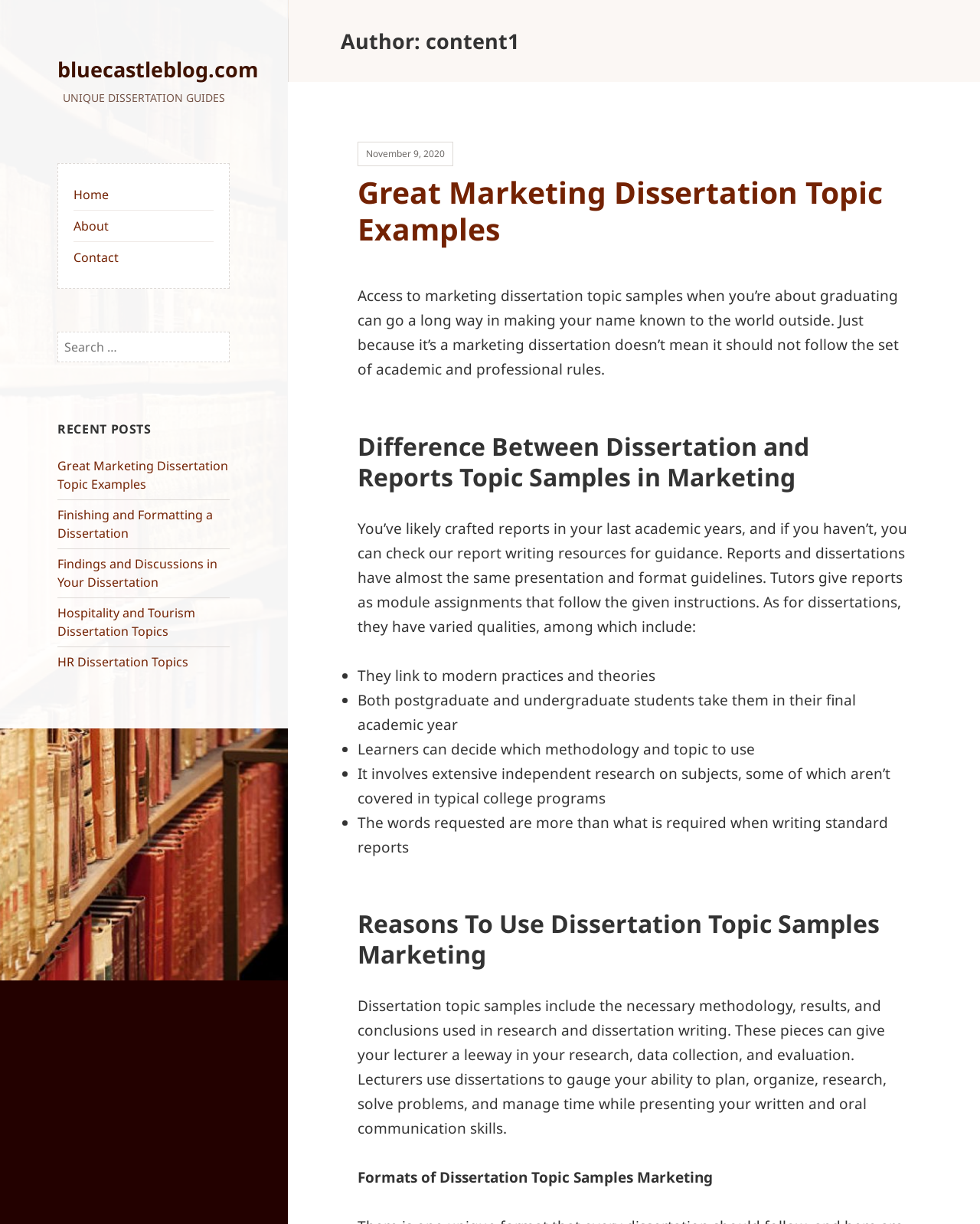Show the bounding box coordinates for the HTML element described as: "November 9, 2020".

[0.365, 0.115, 0.462, 0.136]